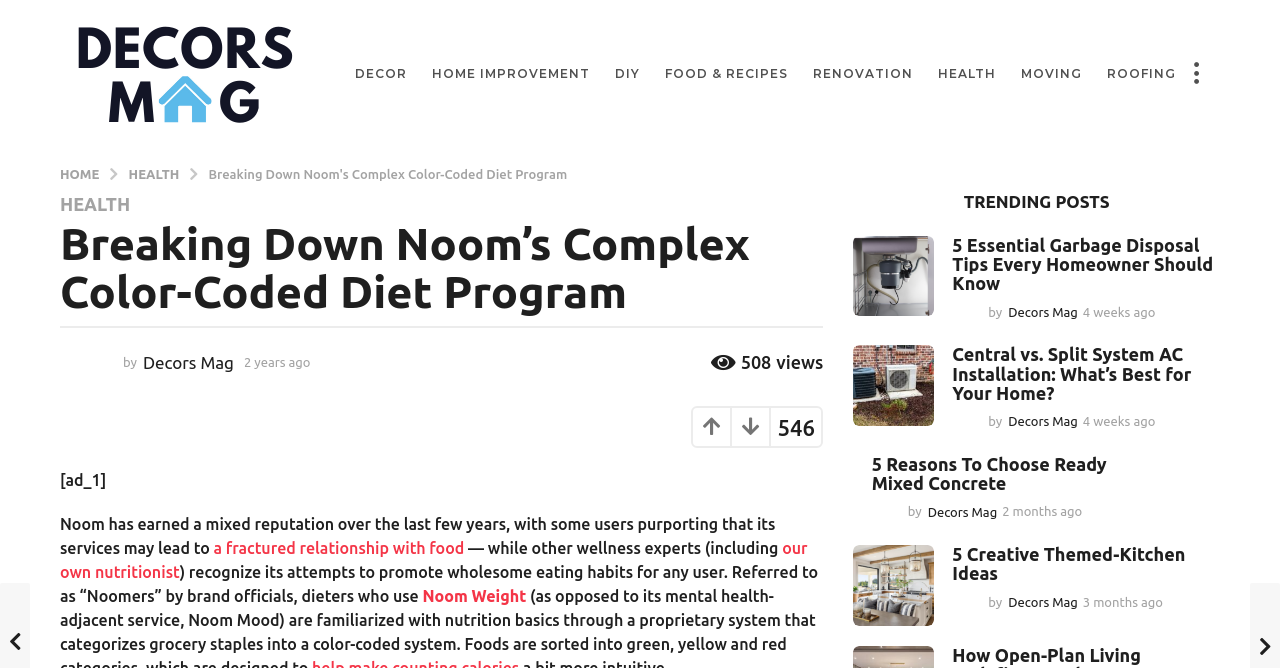Answer the following in one word or a short phrase: 
What is the date of the article?

2 years ago